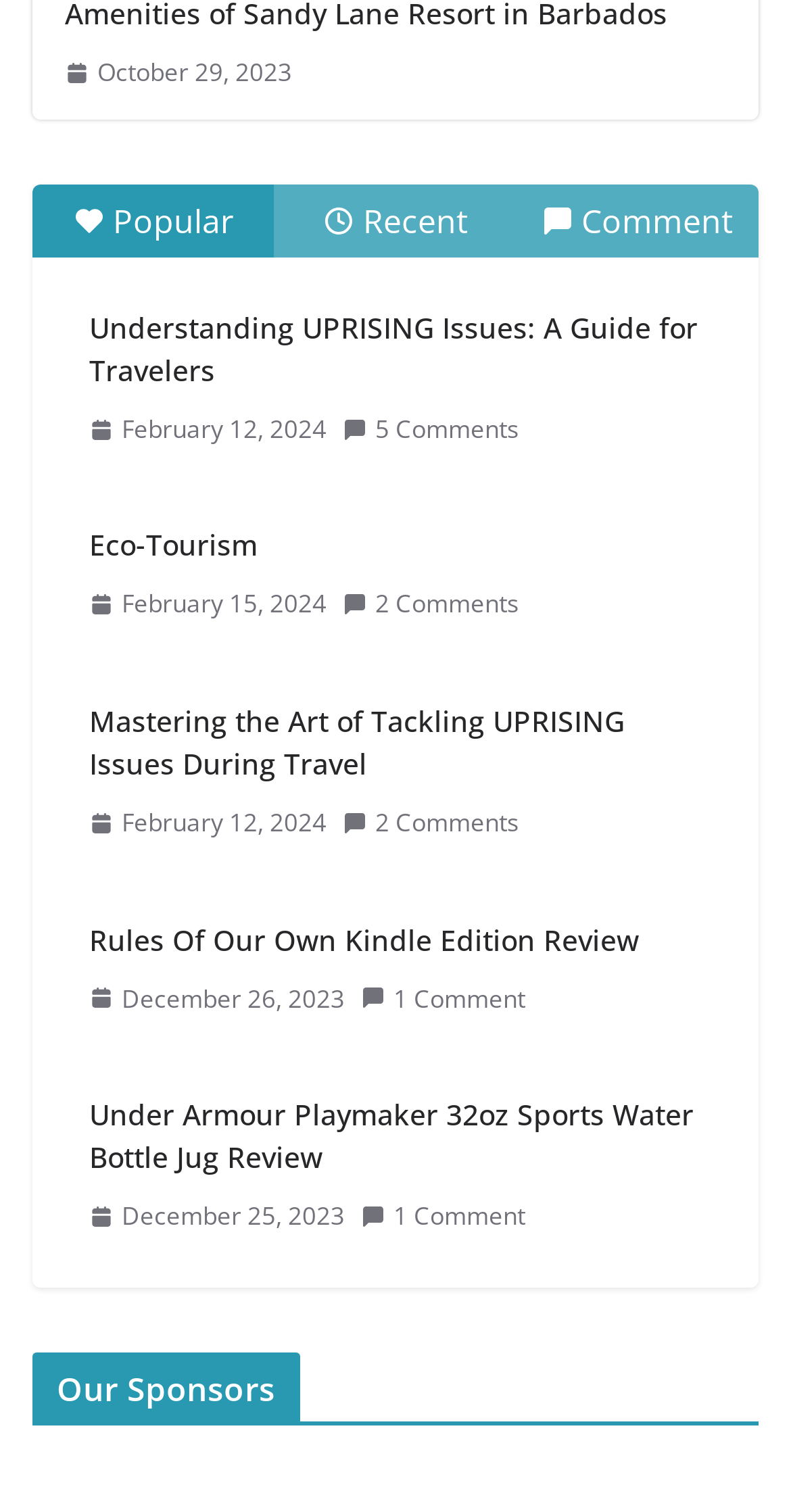Please specify the bounding box coordinates of the area that should be clicked to accomplish the following instruction: "Click on Popular". The coordinates should consist of four float numbers between 0 and 1, i.e., [left, top, right, bottom].

[0.041, 0.13, 0.347, 0.162]